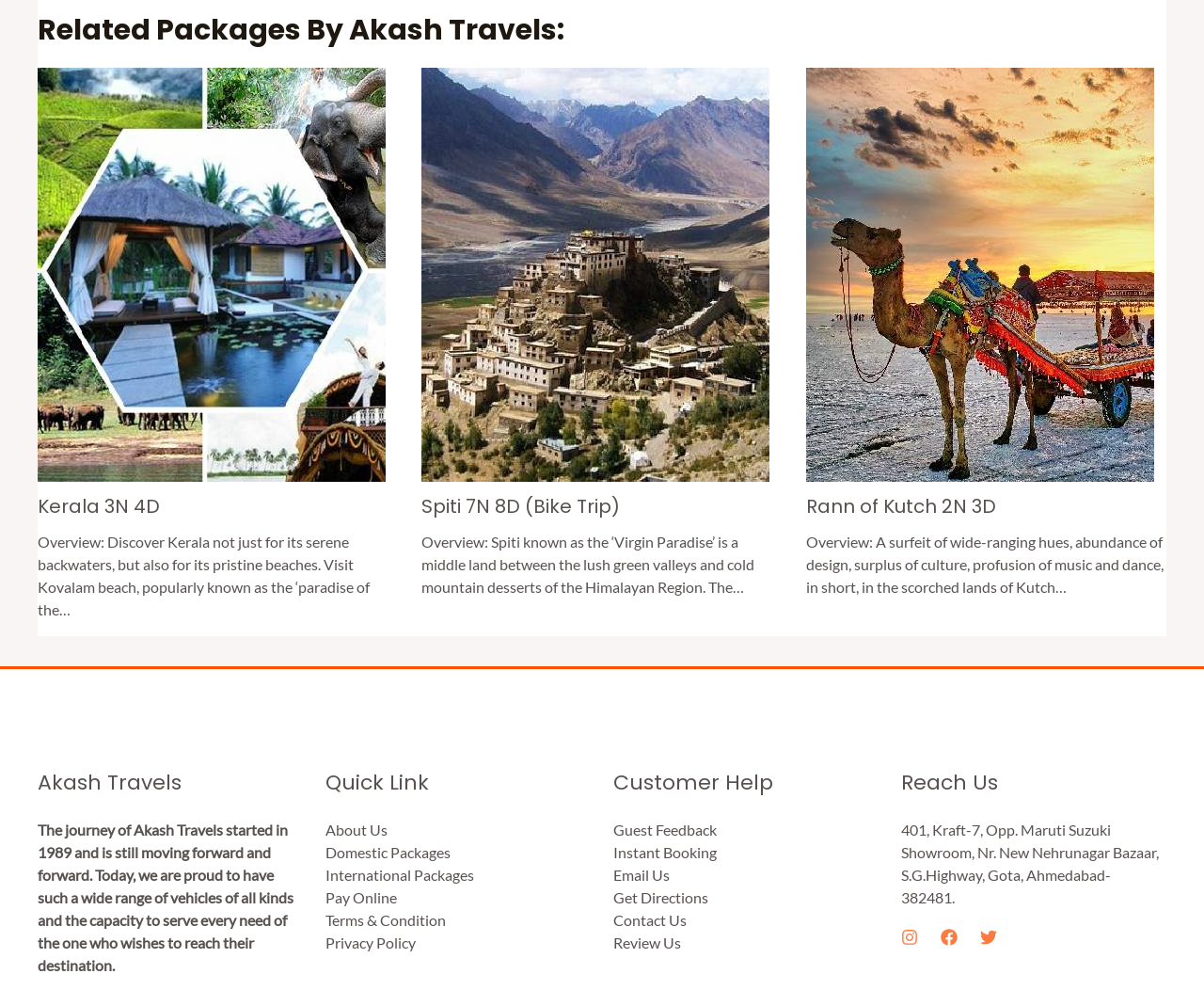How many packages are listed on the webpage?
Using the information presented in the image, please offer a detailed response to the question.

There are three articles on the webpage, each containing a package description, which suggests that there are three packages listed on the webpage.